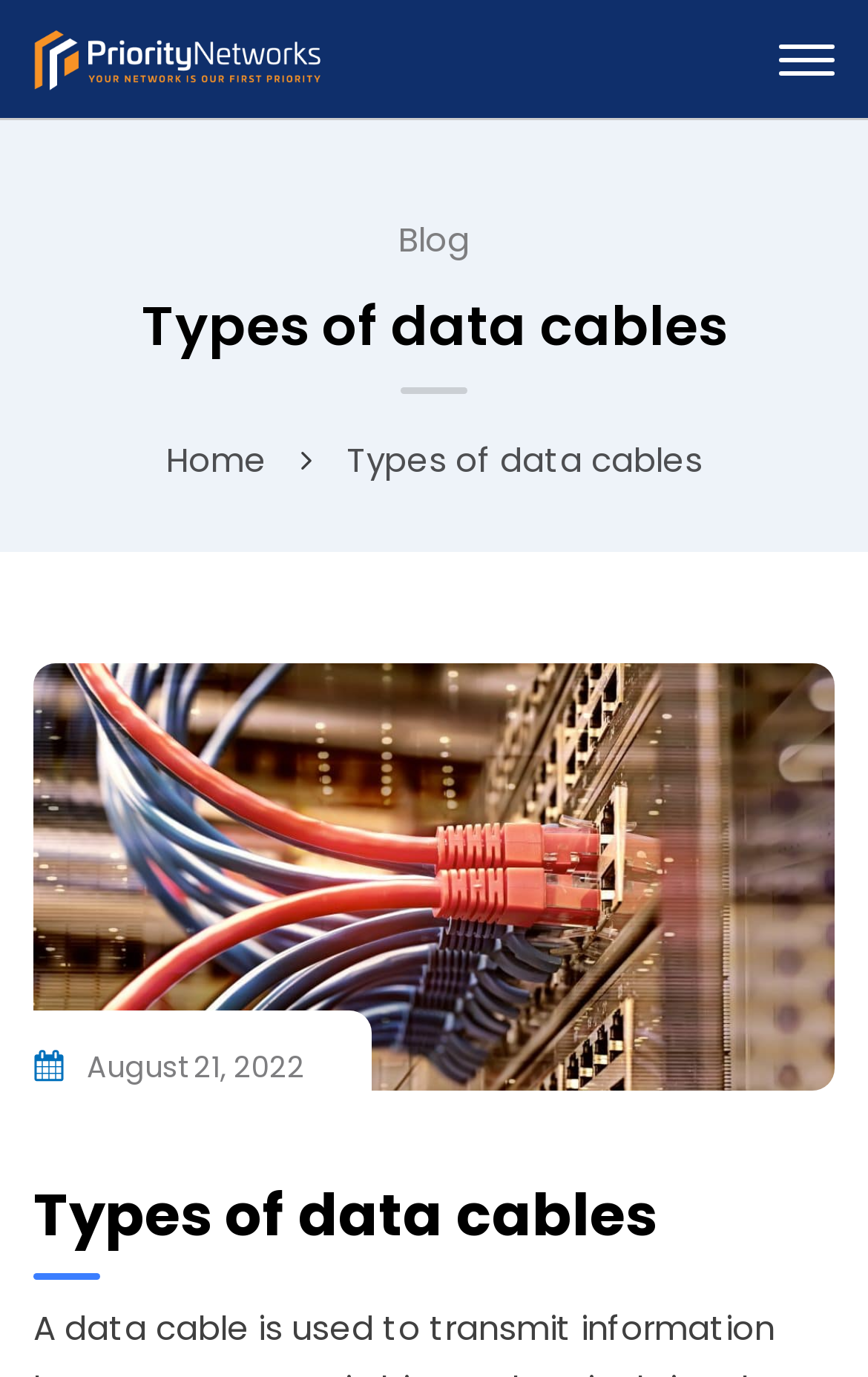What is the section above the 'Types of data cables' heading?
Please provide a single word or phrase based on the screenshot.

Header or navigation section